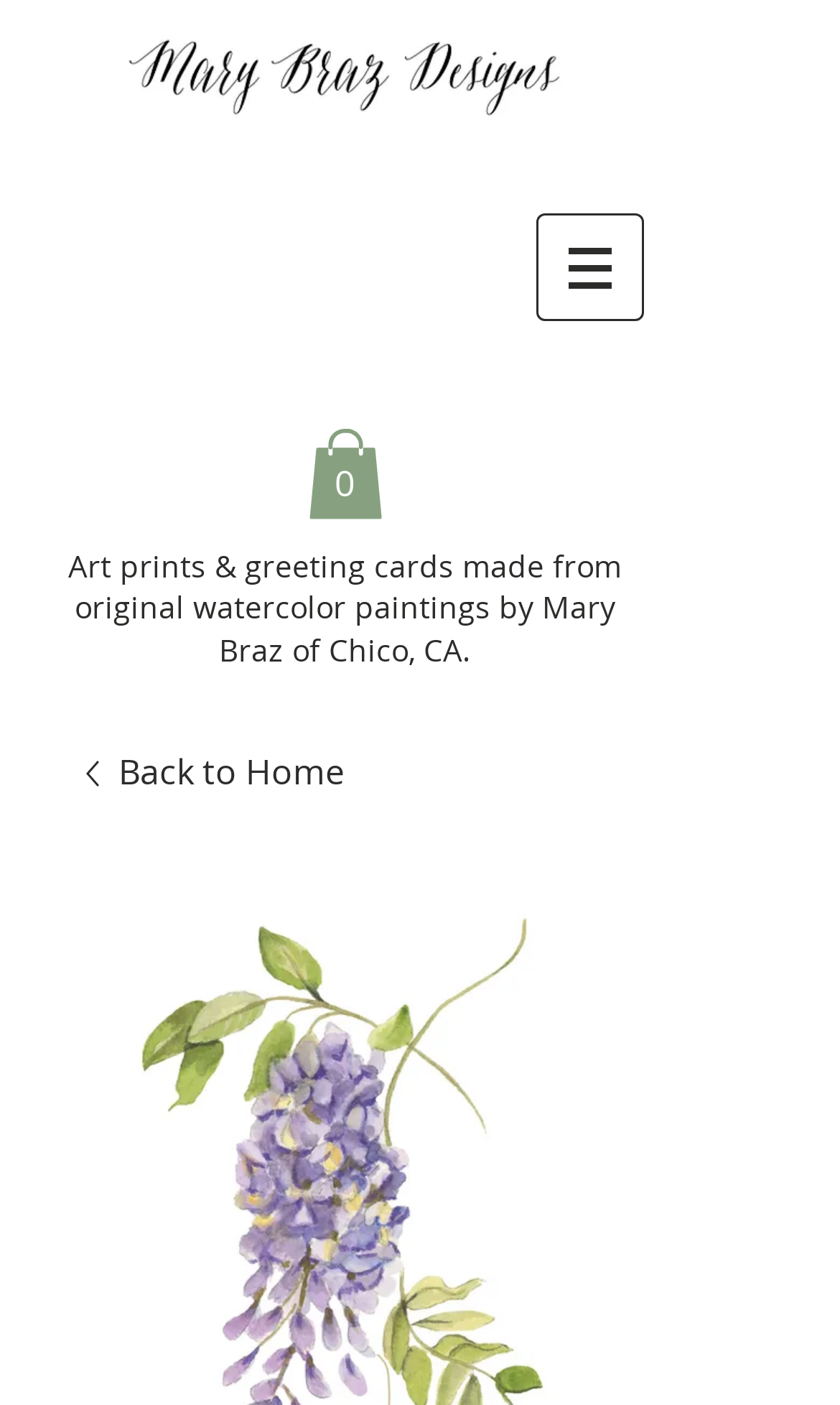Analyze the image and give a detailed response to the question:
What is the current number of items in the cart?

The link 'Cart with 0 items' on the webpage indicates that there are currently no items in the cart.